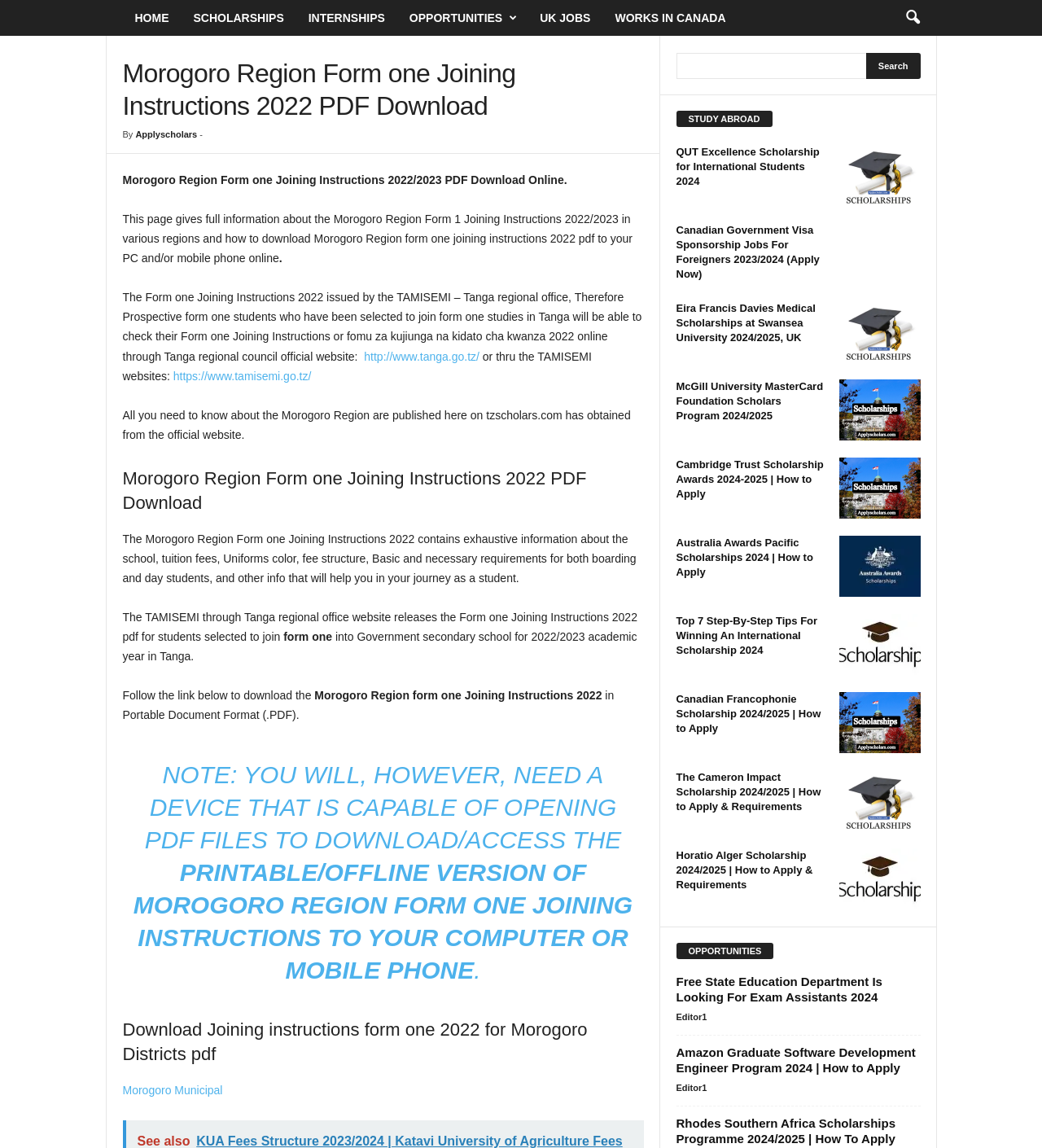Identify the bounding box coordinates of the clickable region to carry out the given instruction: "Search for something in the search bar".

[0.649, 0.046, 0.883, 0.069]